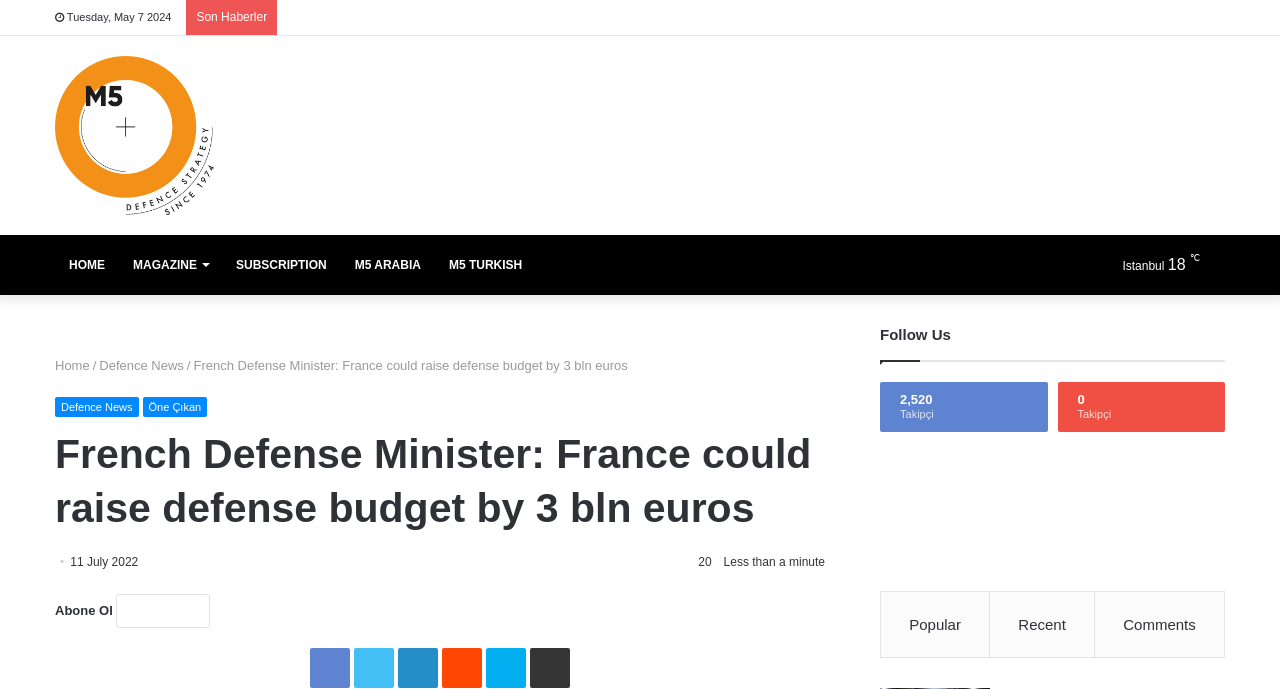What is the current weather in Istanbul?
Provide a short answer using one word or a brief phrase based on the image.

18°C